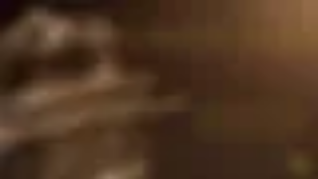Using the image as a reference, answer the following question in as much detail as possible:
What is the effect of the lighting on the environment?

The soft, diffused lighting in the image casts gentle shadows, which contribute to the peaceful and engaging environment, making it conducive to contemplation and engagement with the spiritual topics presented.